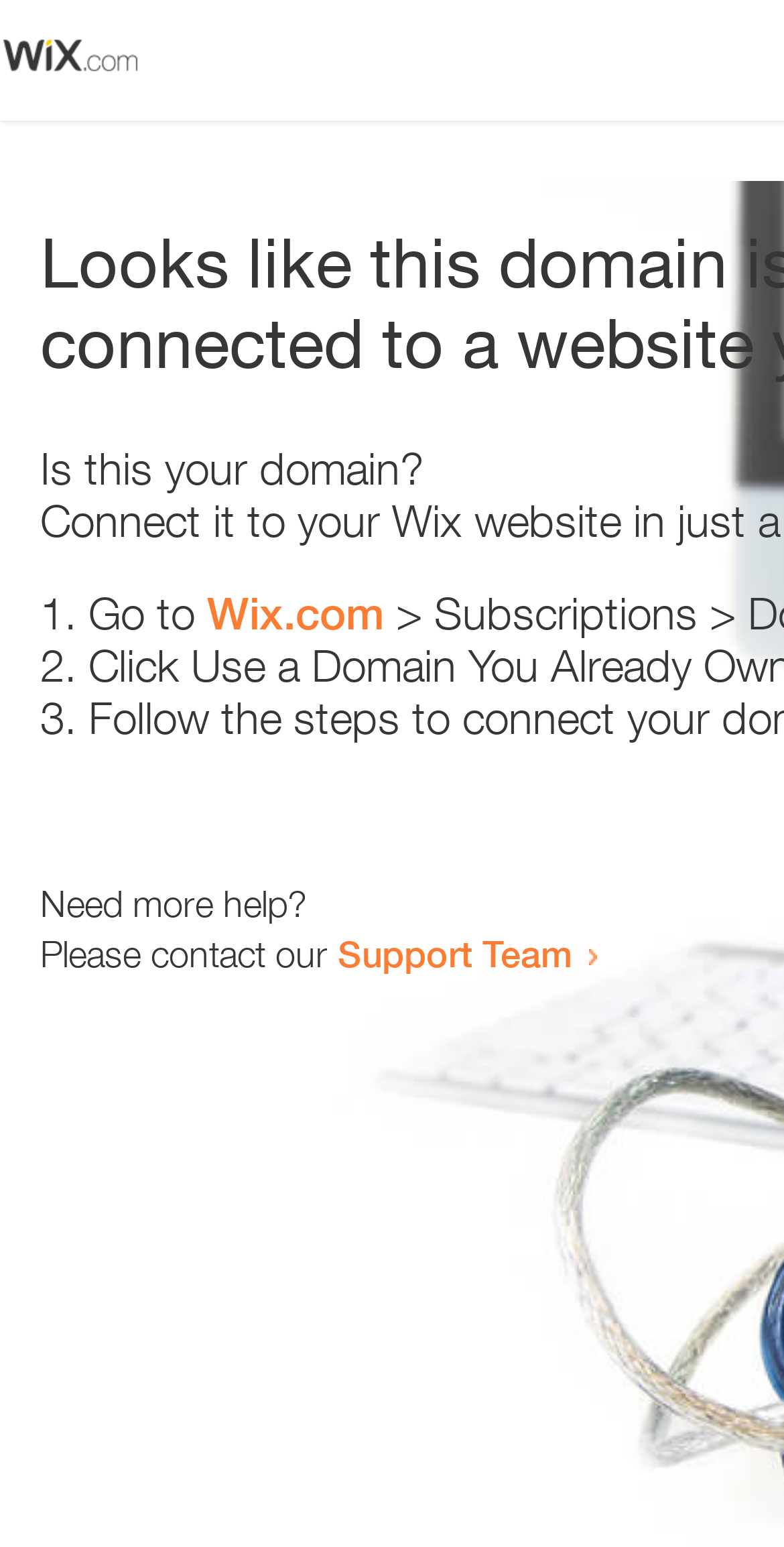Where can one go to resolve the issue?
Please provide a single word or phrase as your answer based on the image.

Wix.com